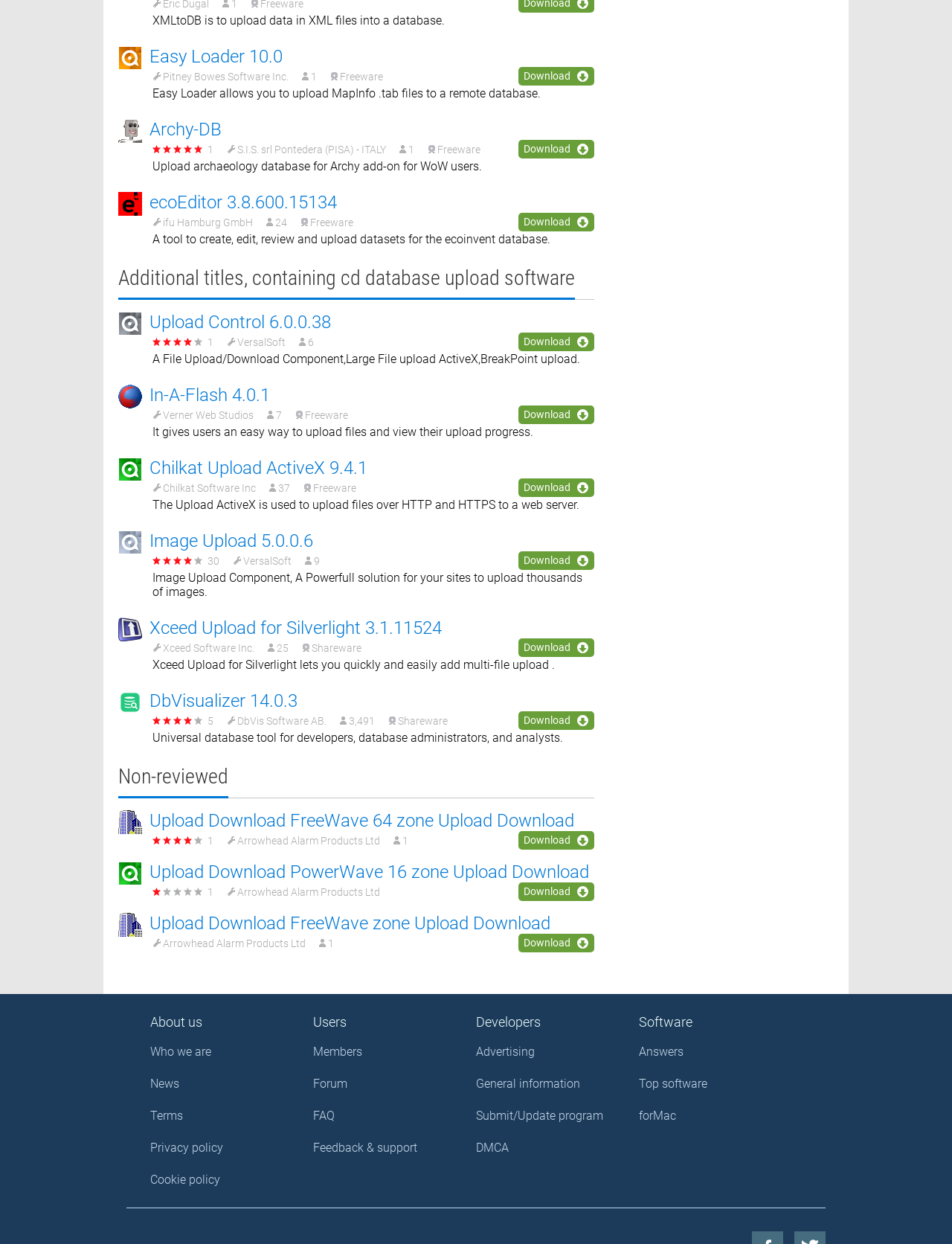Using the provided description Image Upload 5.0.0.6, find the bounding box coordinates for the UI element. Provide the coordinates in (top-left x, top-left y, bottom-right x, bottom-right y) format, ensuring all values are between 0 and 1.

[0.157, 0.426, 0.329, 0.443]